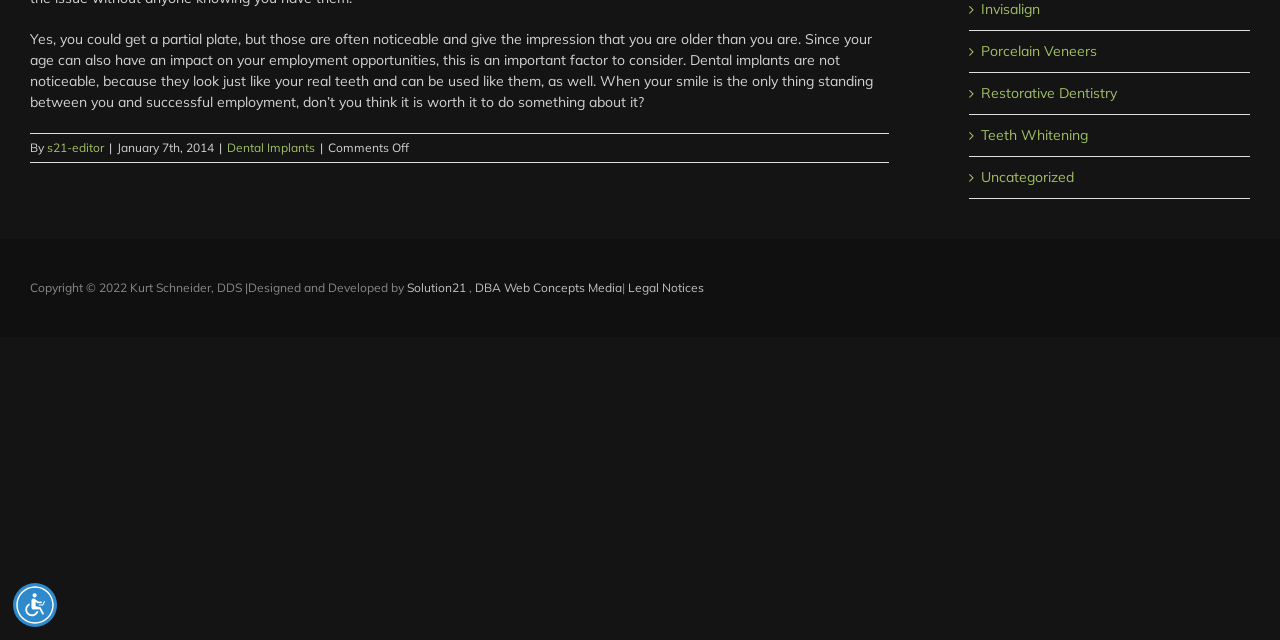Show the bounding box coordinates for the HTML element described as: "Uncategorized".

[0.767, 0.26, 0.969, 0.293]